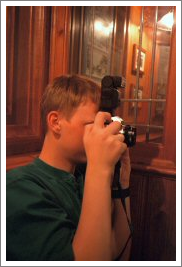Answer the question with a brief word or phrase:
What is the boy's expression?

Concentrated and enthusiastic